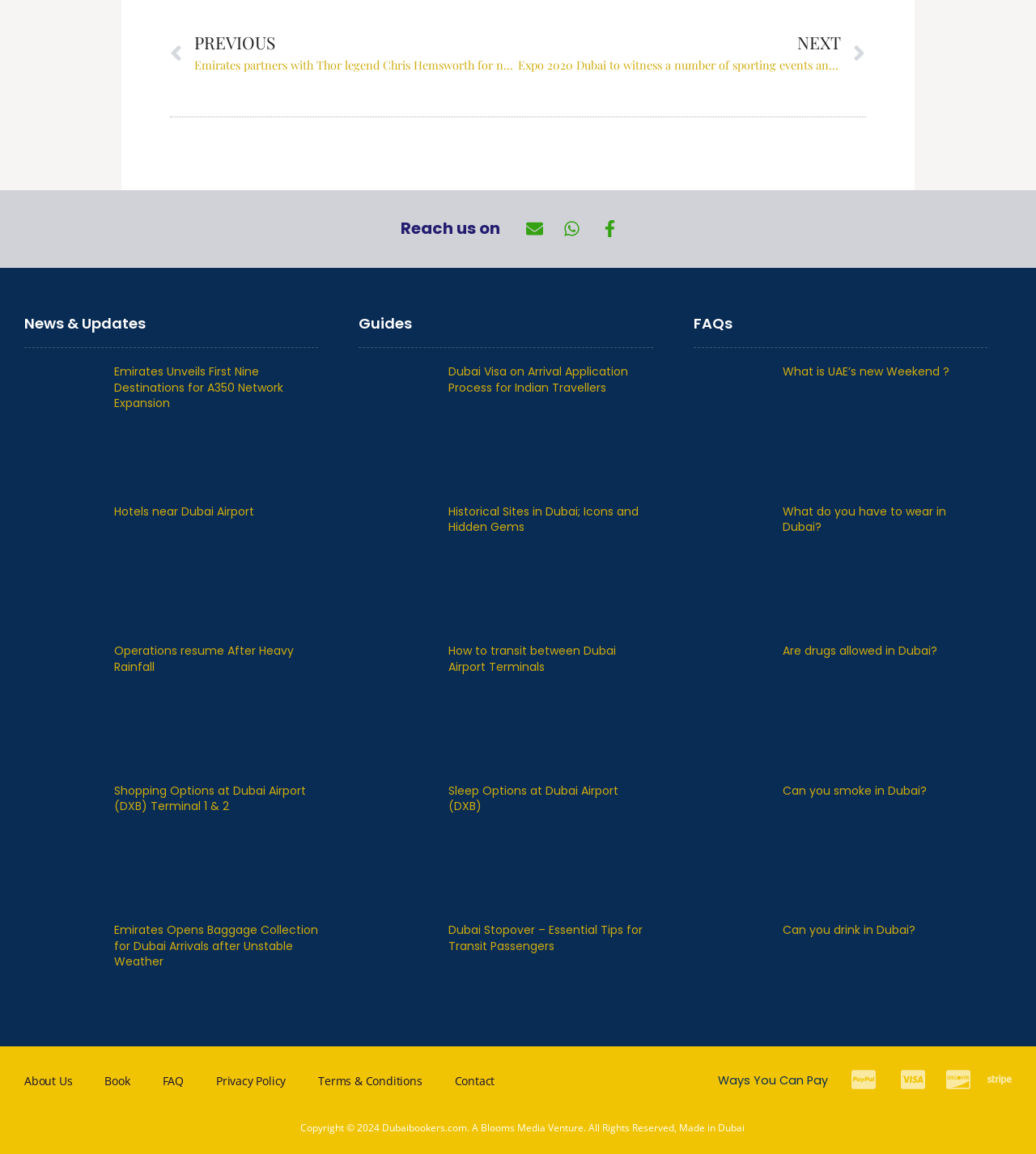Identify the bounding box coordinates of the clickable region required to complete the instruction: "Read the 'Emirates Unveils First Nine Destinations for A350 Network Expansion' article". The coordinates should be given as four float numbers within the range of 0 and 1, i.e., [left, top, right, bottom].

[0.11, 0.316, 0.307, 0.357]